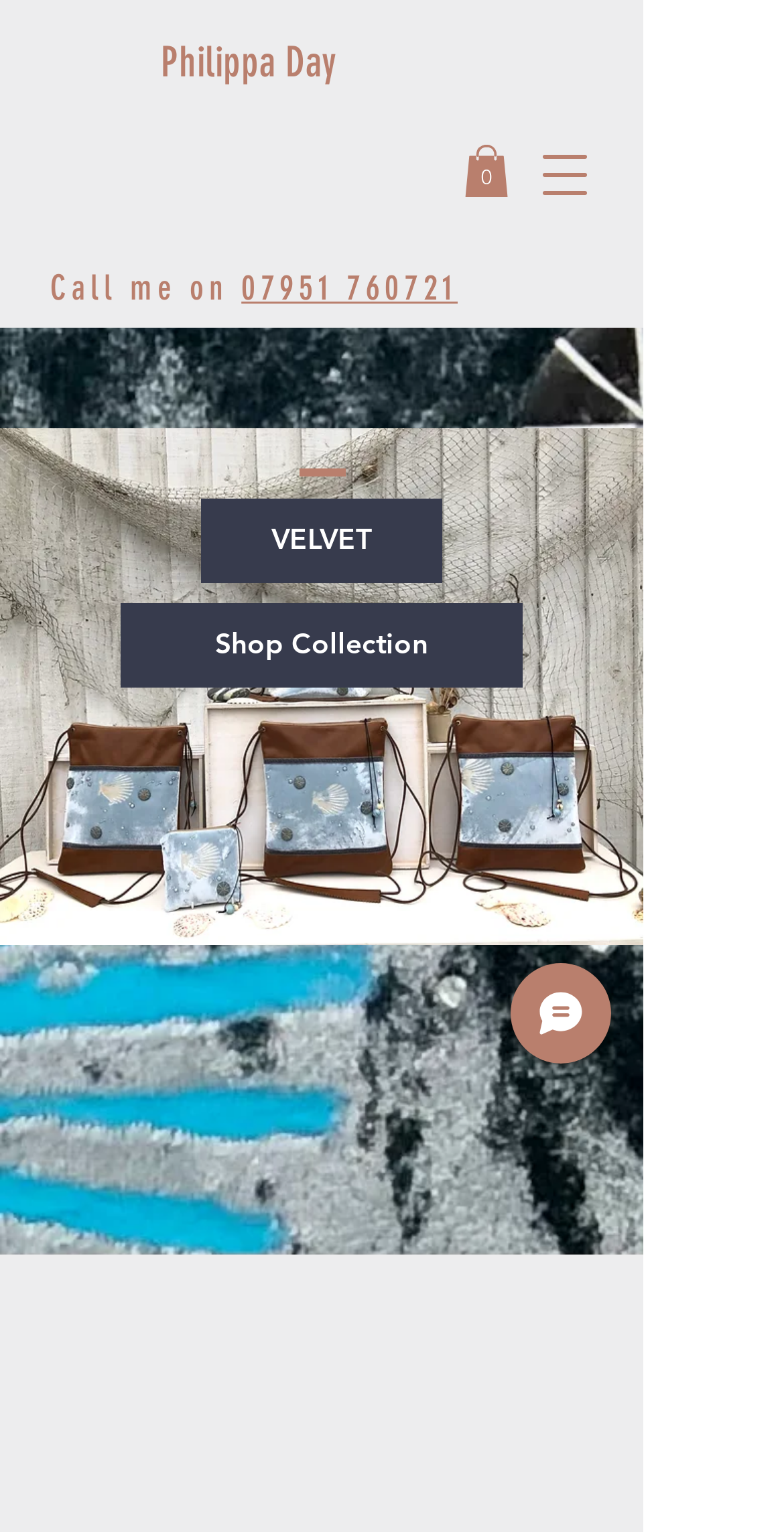Locate the bounding box coordinates of the clickable area needed to fulfill the instruction: "View cart".

[0.592, 0.094, 0.649, 0.129]